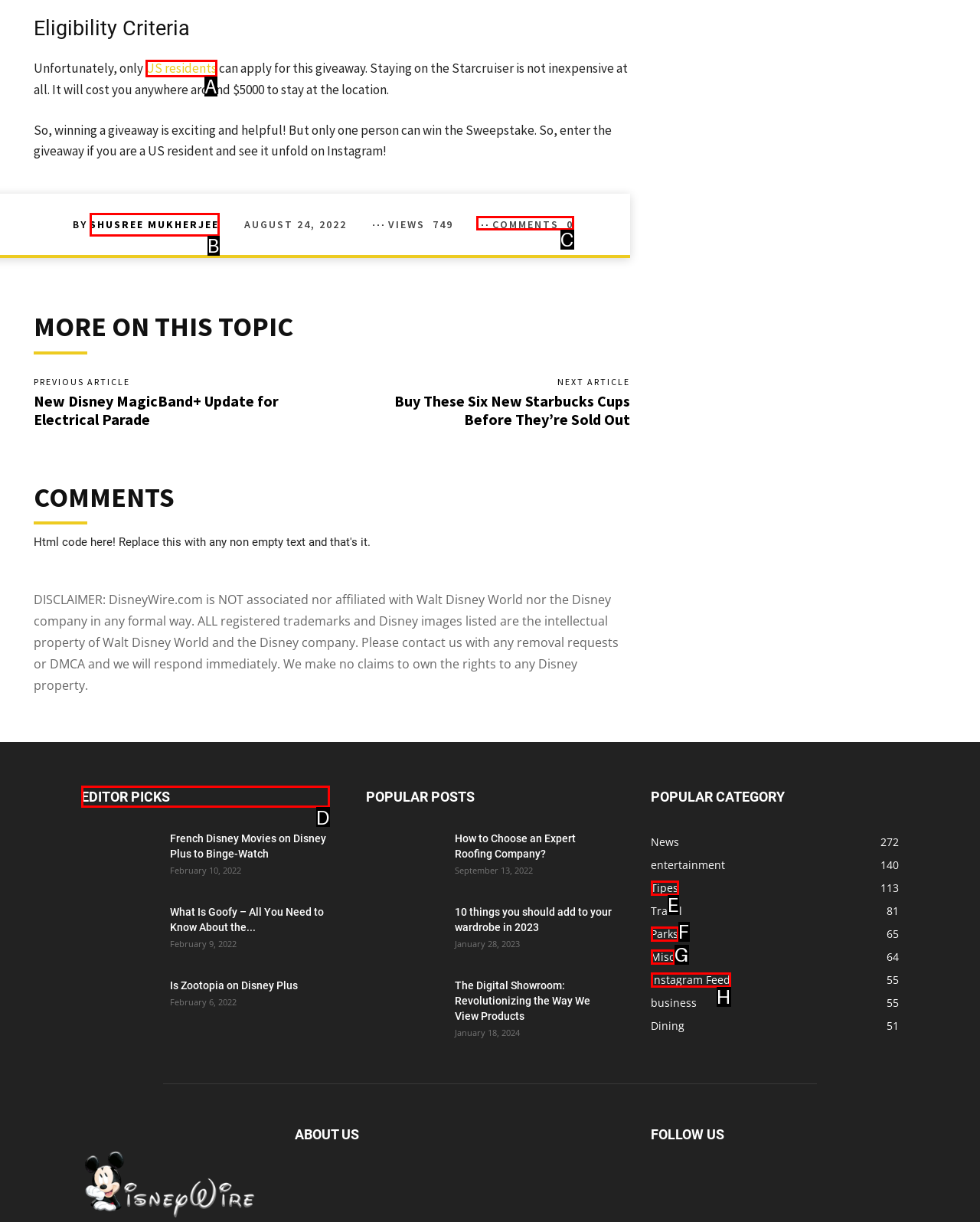Tell me which one HTML element I should click to complete the following task: Check the 'EDITOR PICKS' section Answer with the option's letter from the given choices directly.

D